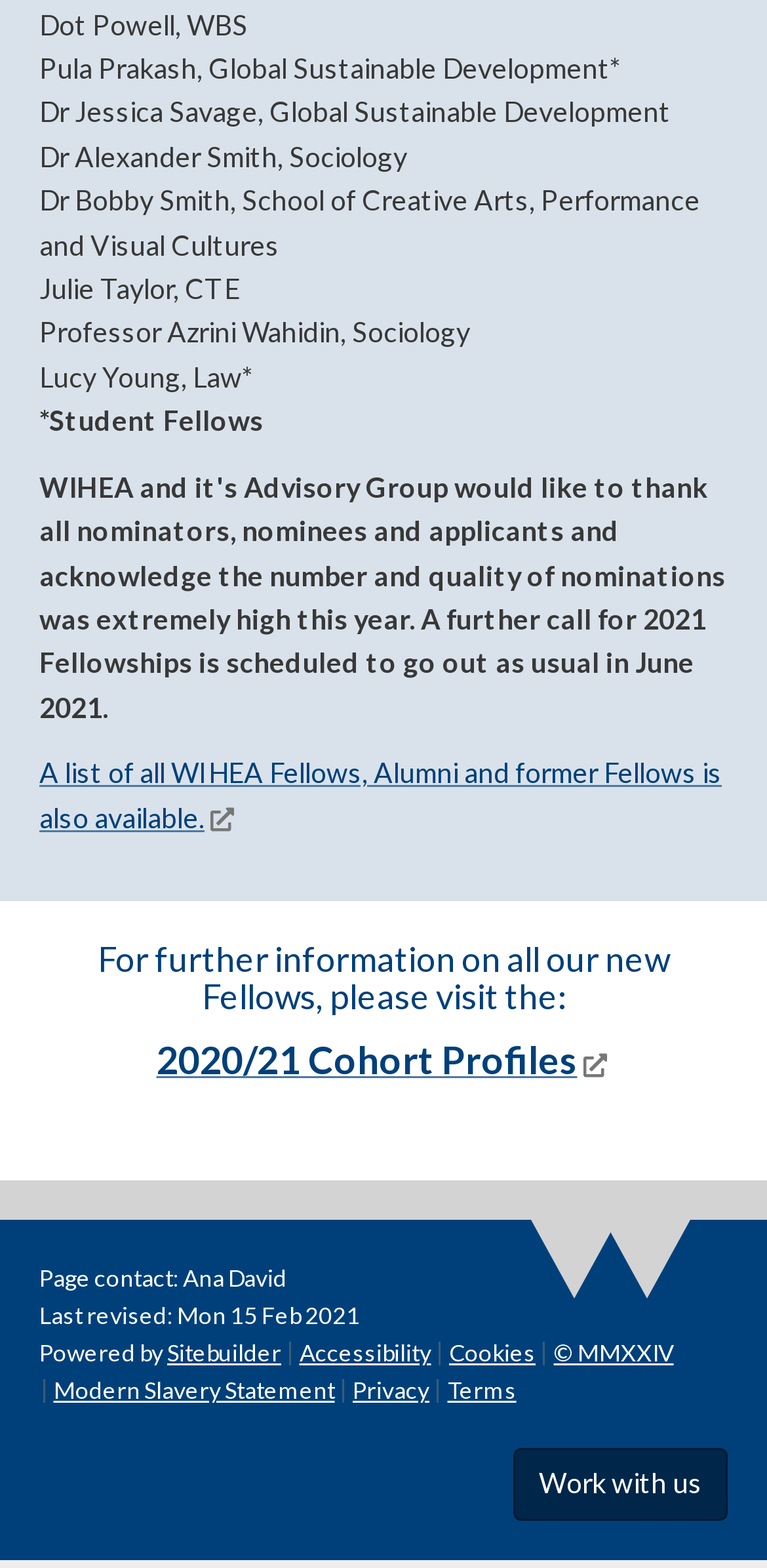Identify the bounding box for the UI element described as: "Sitebuilder". Ensure the coordinates are four float numbers between 0 and 1, formatted as [left, top, right, bottom].

[0.218, 0.854, 0.367, 0.872]